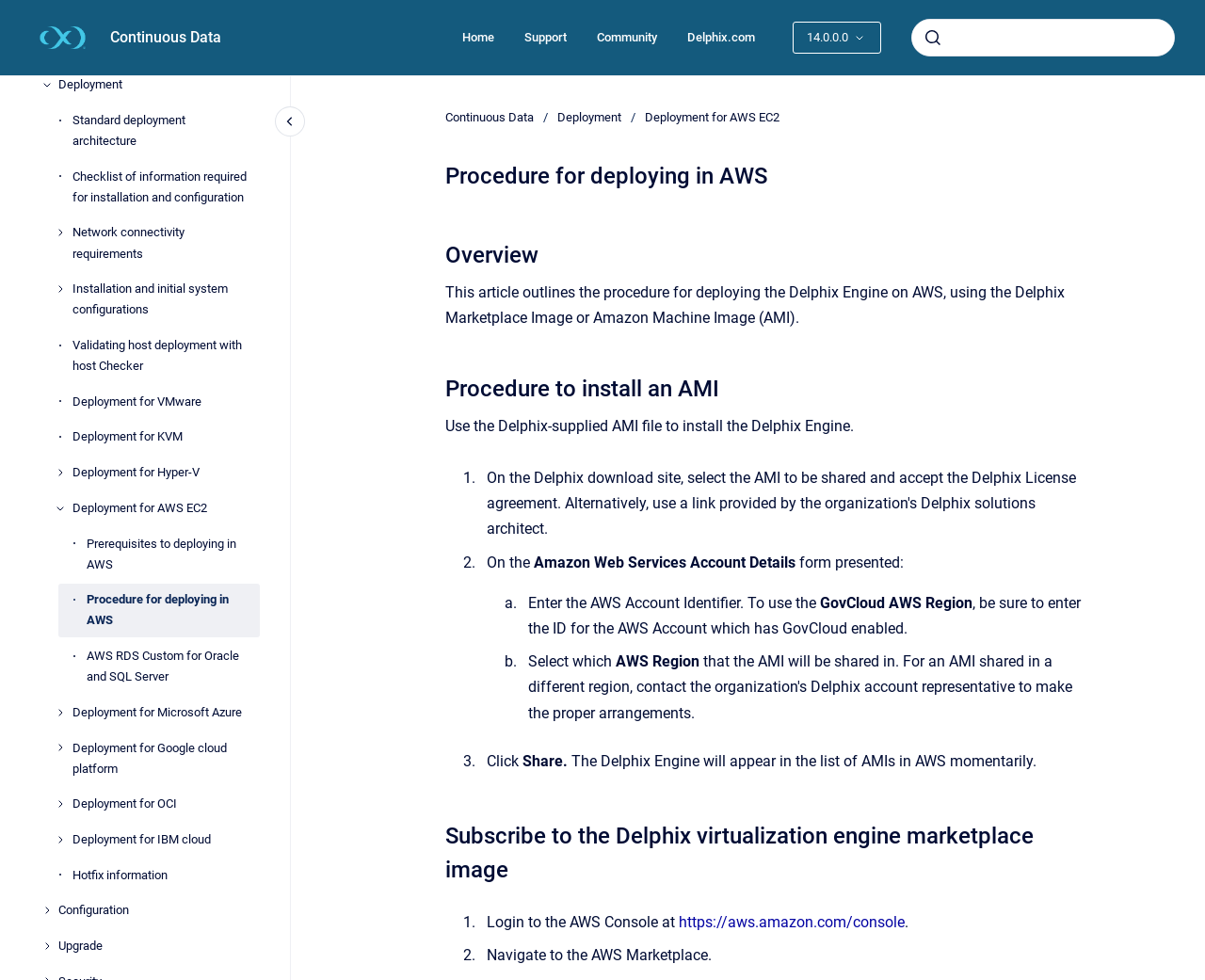Utilize the details in the image to give a detailed response to the question: What are the two options to install the Delphix Engine?

The article mentions that the Delphix Engine can be installed on AWS using either the Delphix Marketplace Image or the Amazon Machine Image (AMI), which is stated in the static text on the webpage.